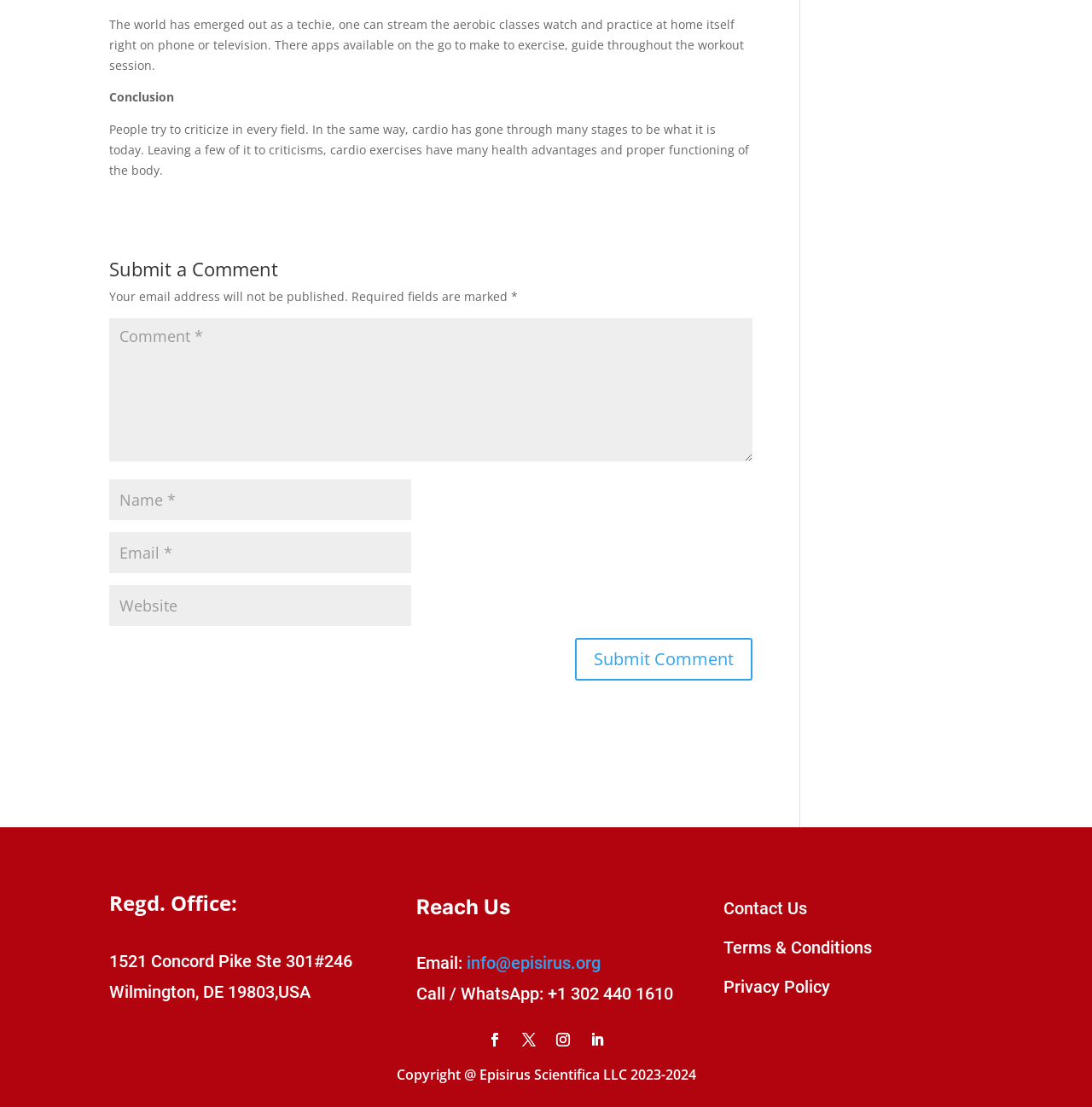Could you find the bounding box coordinates of the clickable area to complete this instruction: "Send an email to info@episirus.org"?

[0.427, 0.86, 0.55, 0.879]